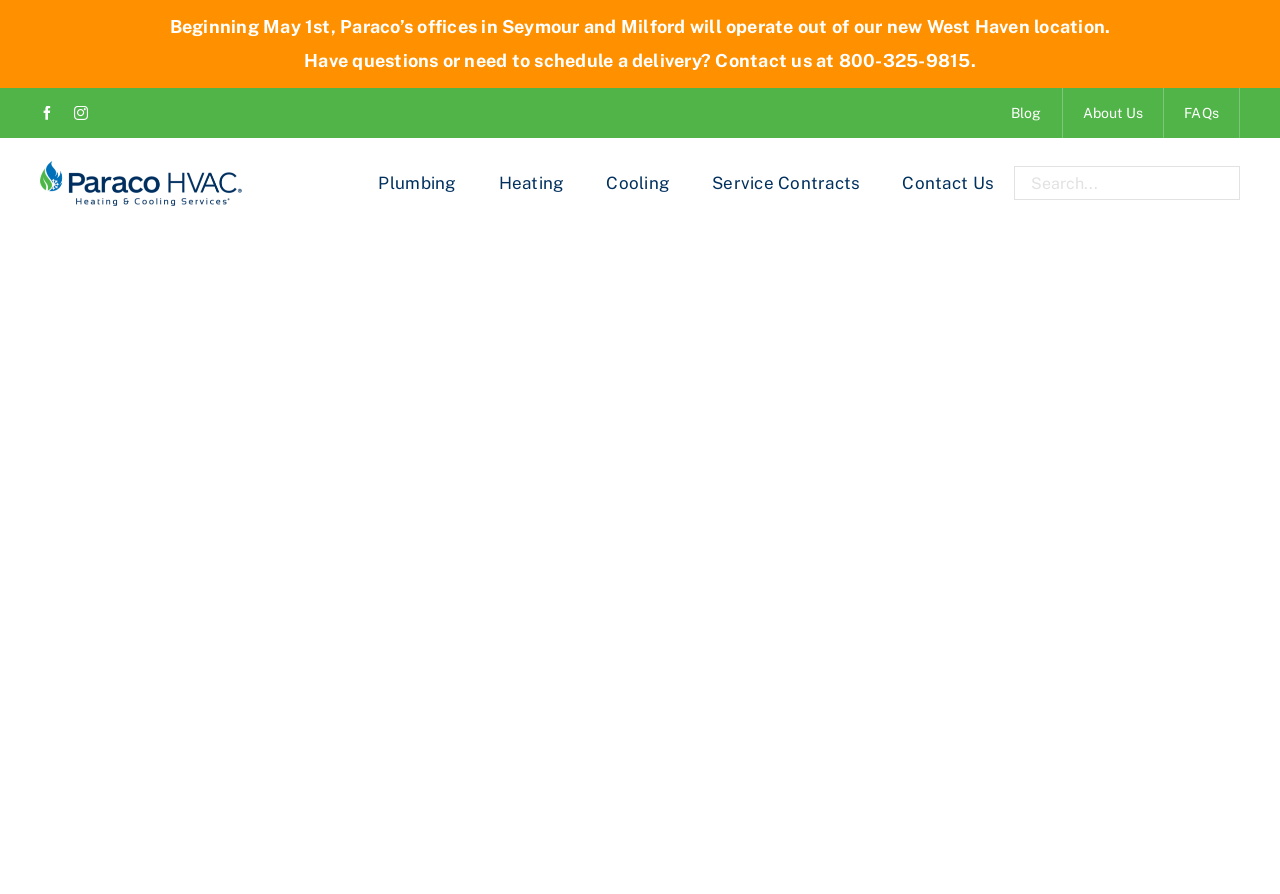What social media platforms are linked on the webpage?
Using the image as a reference, answer the question with a short word or phrase.

Facebook and Instagram